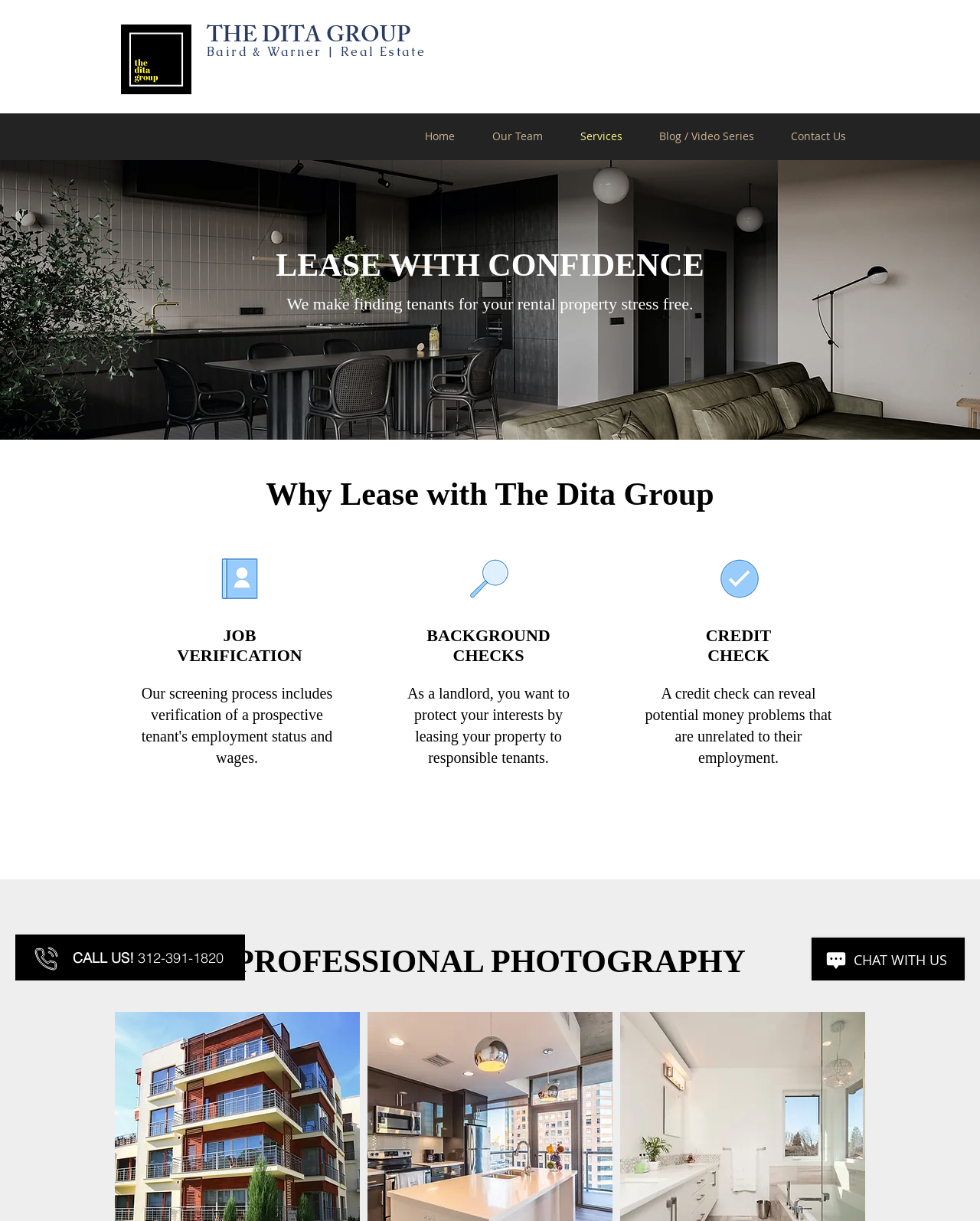Determine the bounding box coordinates for the clickable element required to fulfill the instruction: "Call the phone number". Provide the coordinates as four float numbers between 0 and 1, i.e., [left, top, right, bottom].

[0.074, 0.777, 0.228, 0.792]